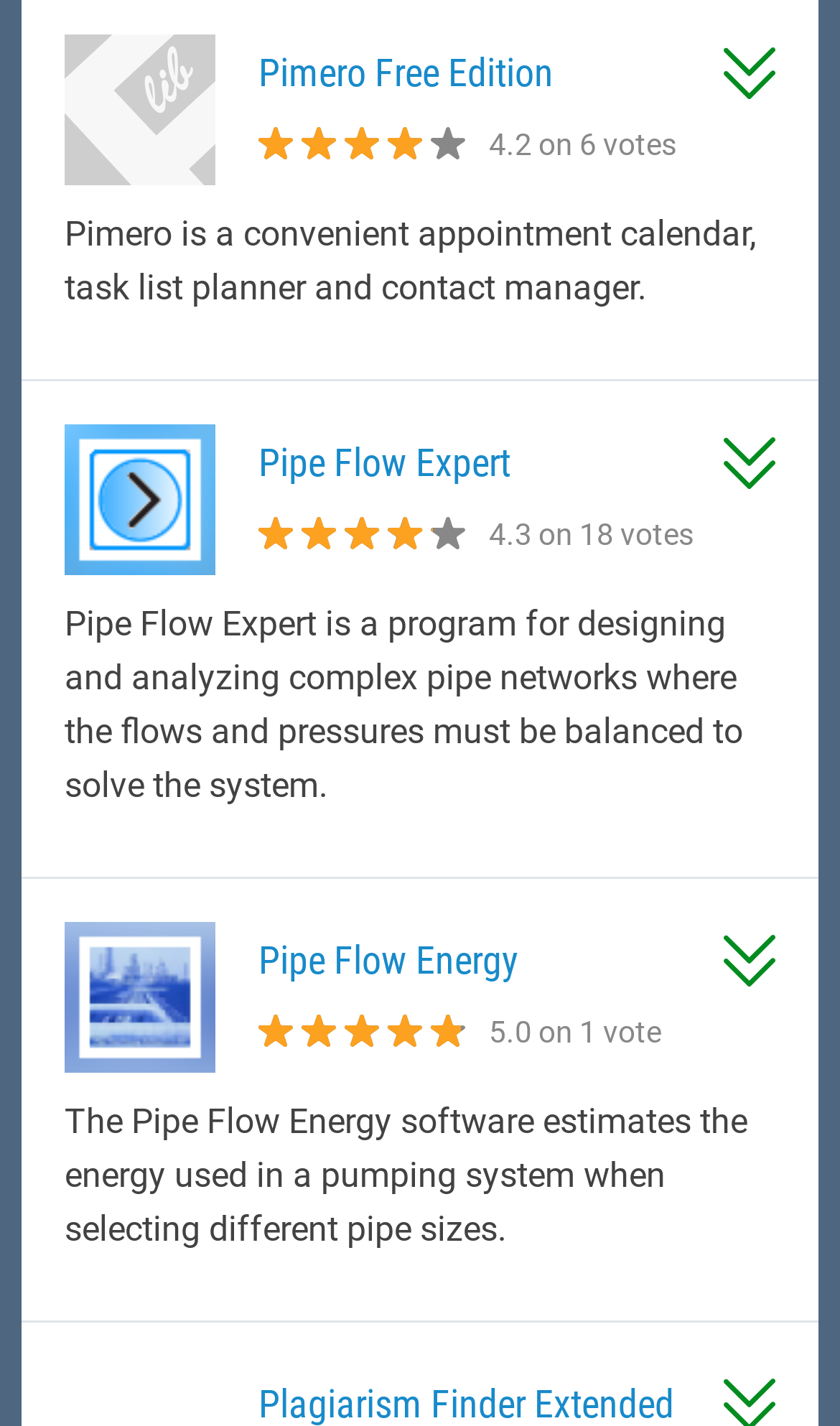Based on the image, provide a detailed and complete answer to the question: 
What is the purpose of Pimero Free Edition?

I read the description of Pimero Free Edition, which says 'Pimero is a convenient appointment calendar, task list planner and contact manager.' This indicates that the purpose of Pimero Free Edition is to serve as an appointment calendar and task list planner, among other things.